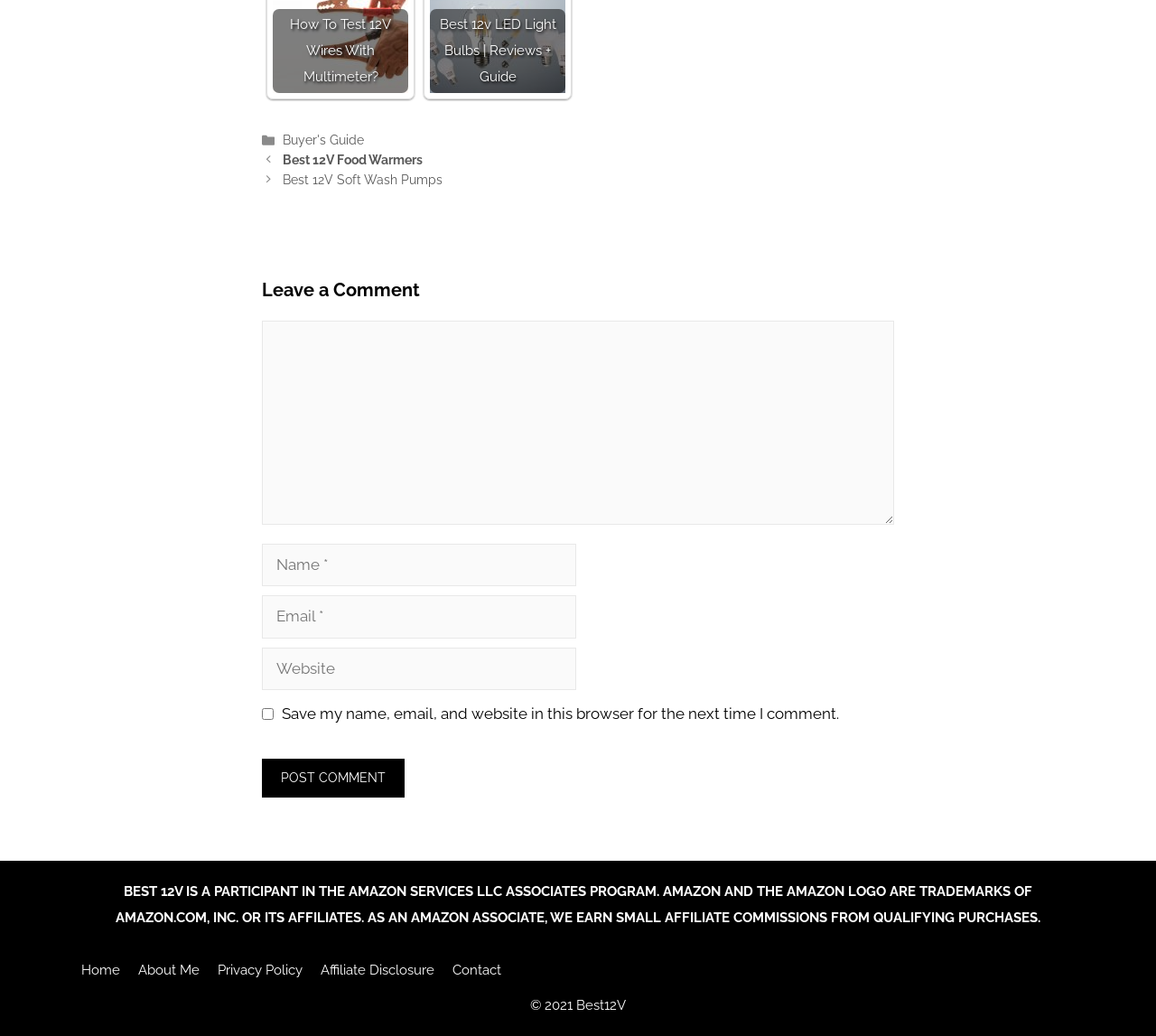Find the bounding box coordinates of the clickable area that will achieve the following instruction: "Enter your name".

[0.227, 0.524, 0.498, 0.566]